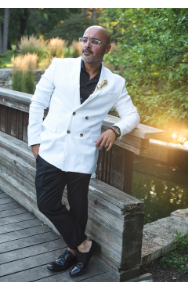Analyze the image and give a detailed response to the question:
What is the atmosphere of the scene?

The caption sets the tone of the scene, describing it as 'serene' and 'refined', which implies a sense of elegance and sophistication. The warm sunlight and lush greenery also contribute to this refined atmosphere.